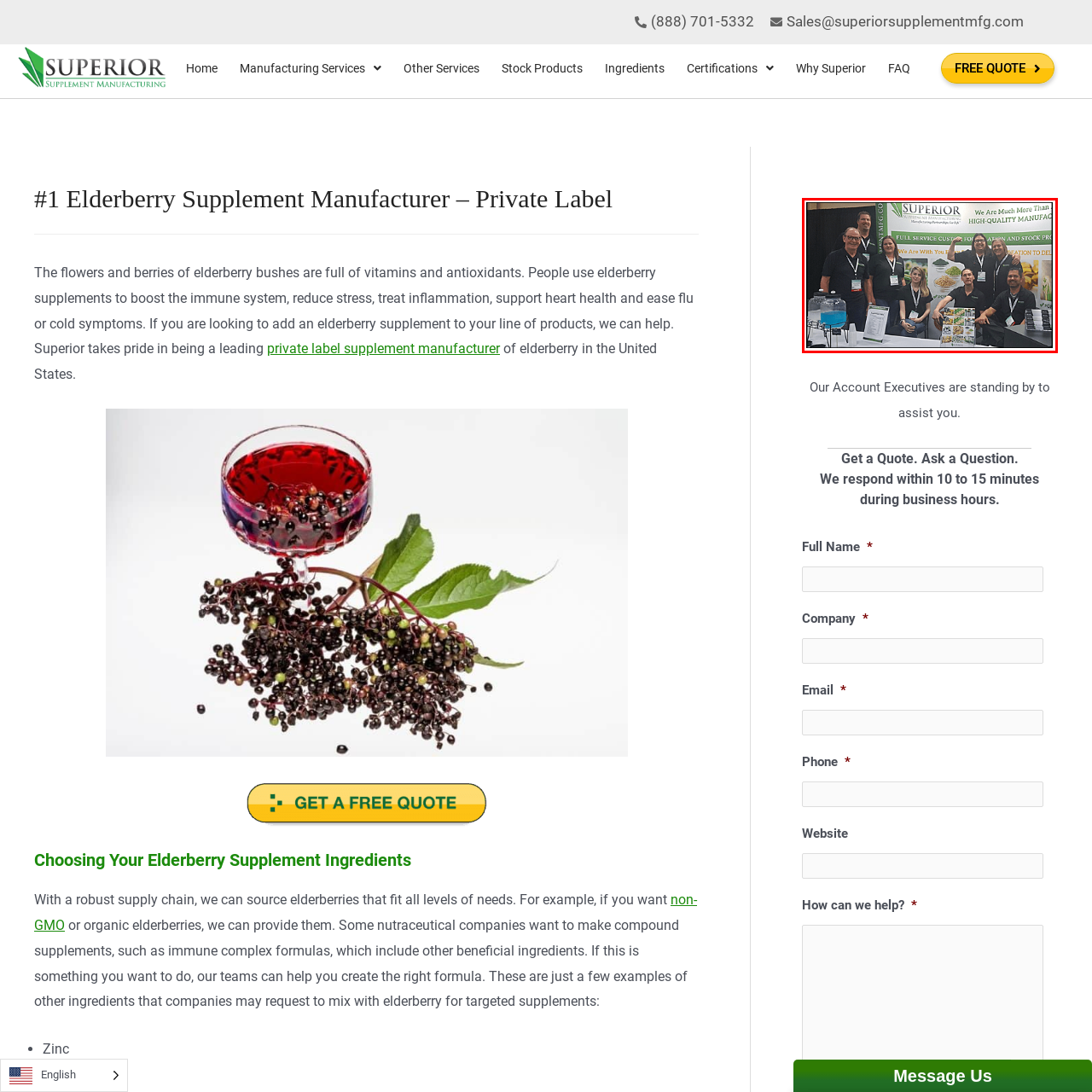Analyze the picture within the red frame, What is displayed on the large banner? 
Provide a one-word or one-phrase response.

Company name and tagline